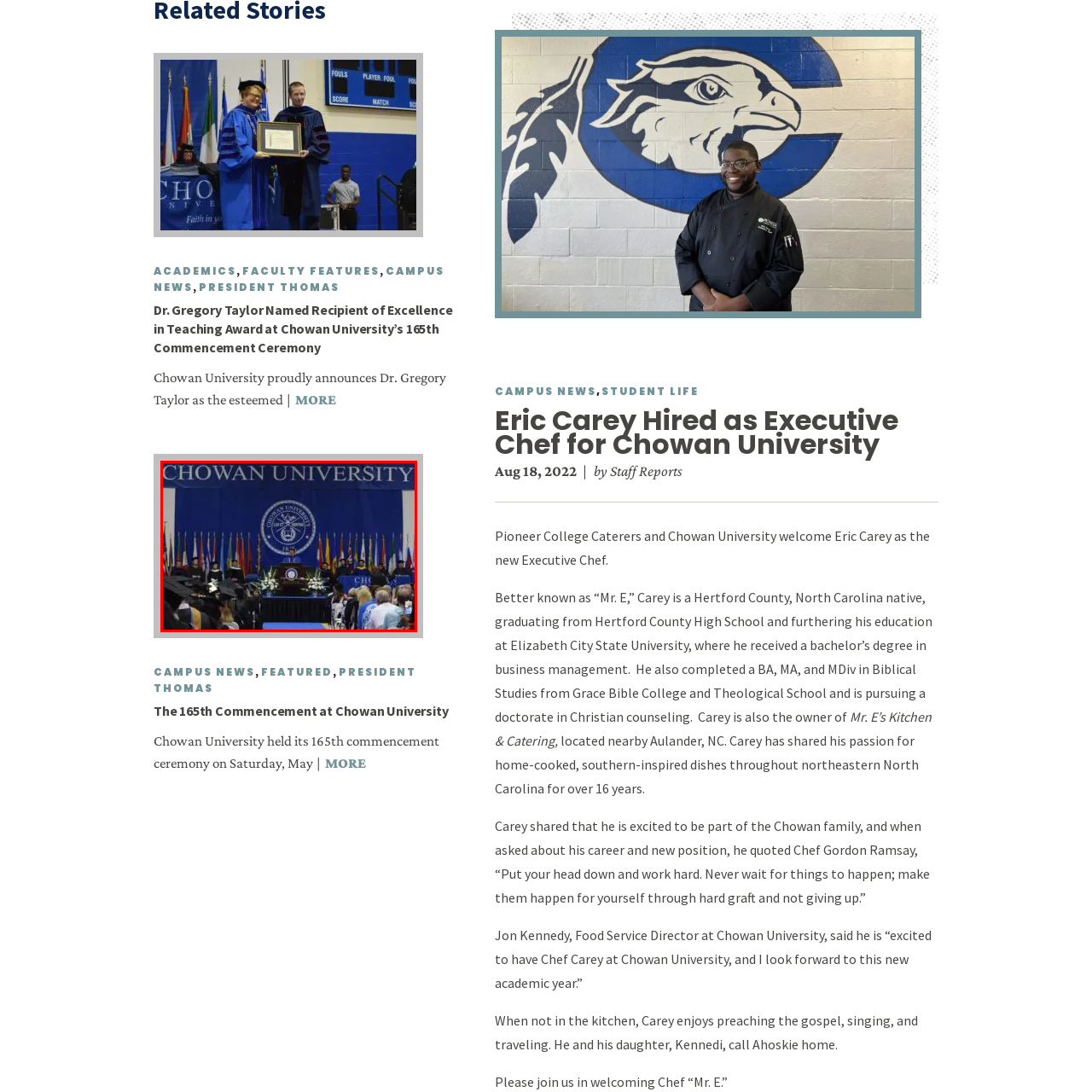Generate a detailed caption for the picture that is marked by the red rectangle.

The image captures a significant moment during the 165th Commencement Ceremony at Chowan University, showcasing the academic pride and celebratory atmosphere of the event. In the foreground, graduates in caps and gowns are seen seated, eagerly awaiting the proceedings. On stage, a speaker, surrounded by faculty members and dignitaries, addresses the audience, embodying the spirit of achievement and inspiration. A large backdrop prominently features the Chowan University seal, symbolizing tradition and dedication to academic excellence. The stage is adorned with an array of flags from various nations, reflecting the diverse community of graduates and the inclusive nature of the university. This moment marks a pivotal milestone in the lives of the graduates as they prepare to embark on their next journeys.